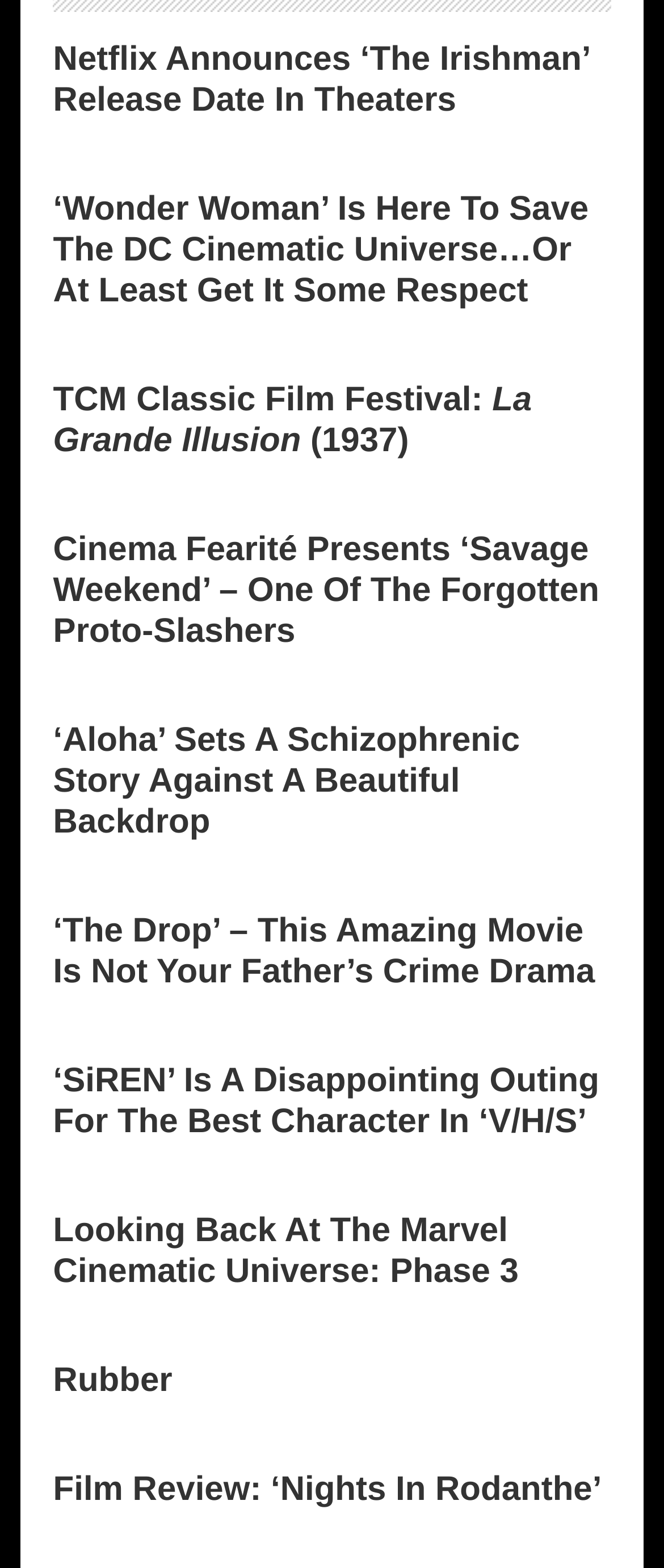Using the webpage screenshot, find the UI element described by Rubber. Provide the bounding box coordinates in the format (top-left x, top-left y, bottom-right x, bottom-right y), ensuring all values are floating point numbers between 0 and 1.

[0.08, 0.868, 0.259, 0.892]